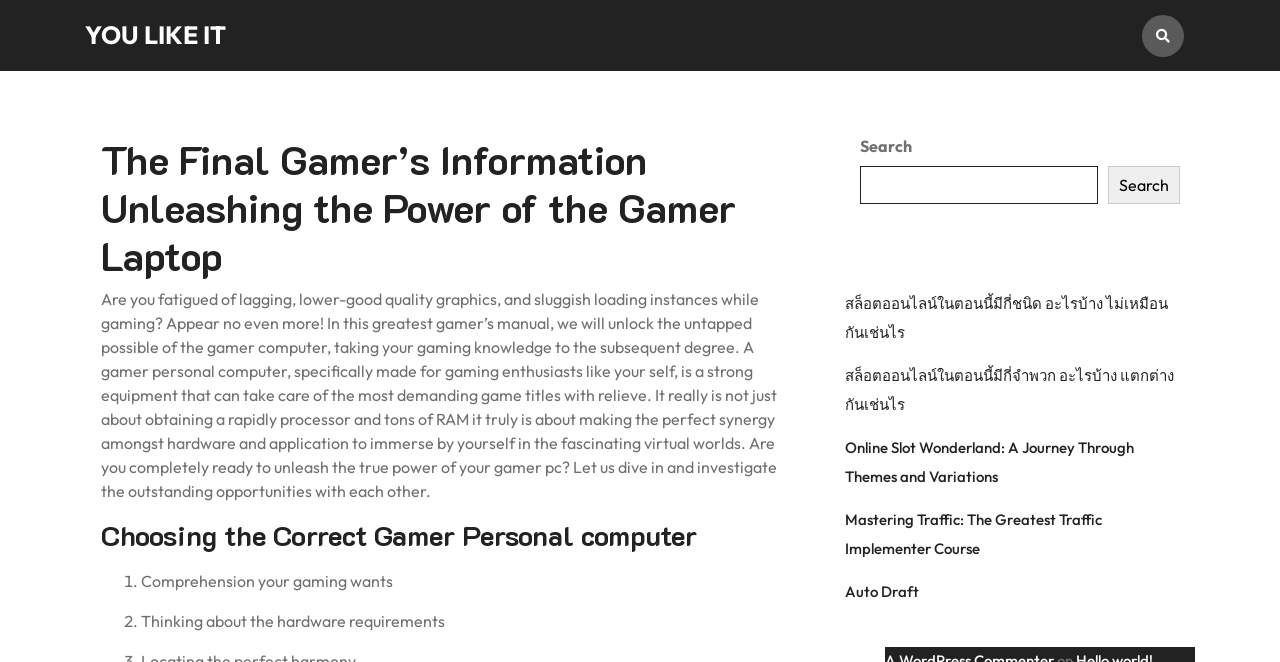What is the first step in choosing a gamer computer?
Based on the image, give a one-word or short phrase answer.

Understanding gaming needs